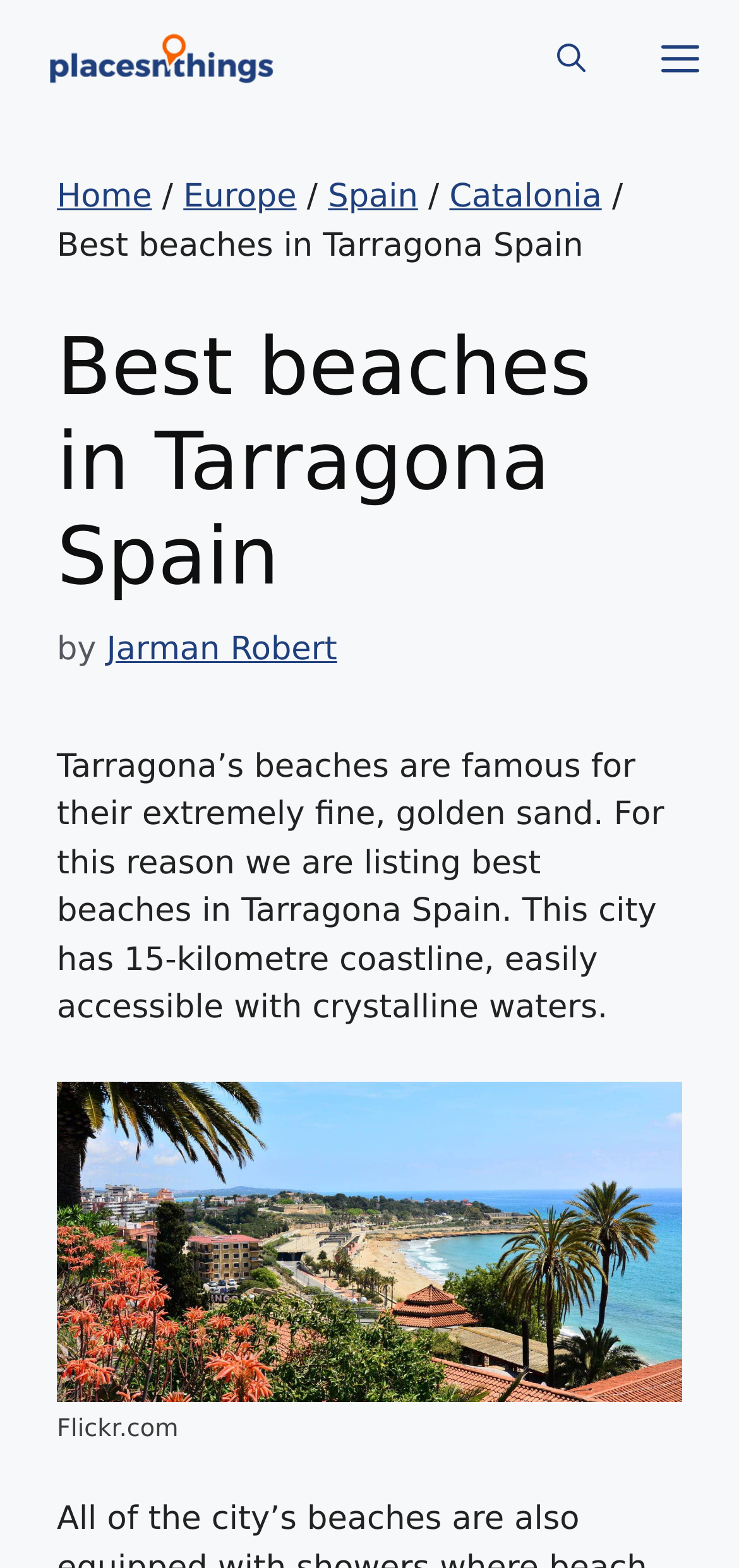What is the characteristic of Tarragona's beaches?
Answer the question with as much detail as you can, using the image as a reference.

The webpage states that Tarragona's beaches are famous for their extremely fine, golden sand, which is the reason why the article is listing the best beaches in the area.